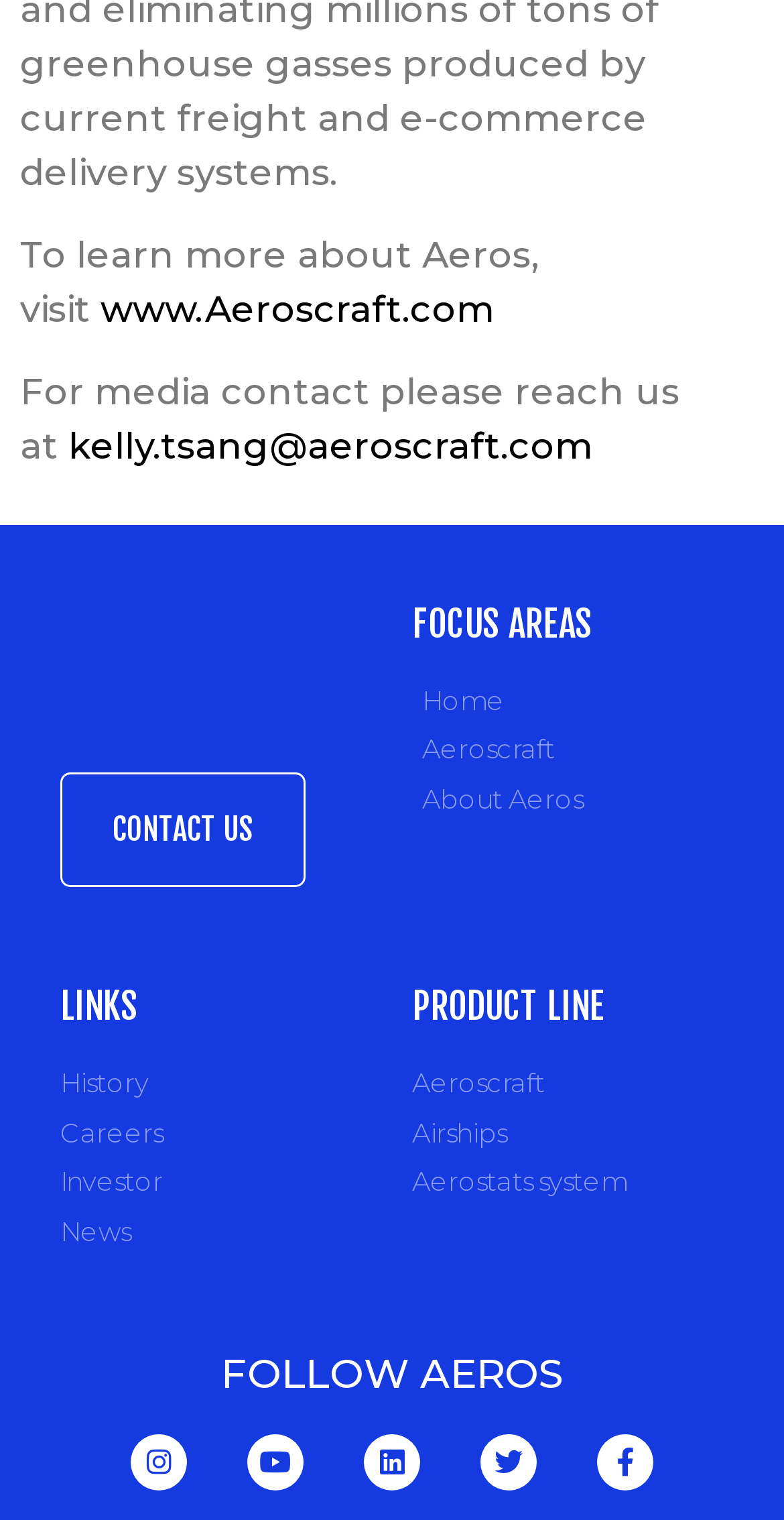What are the focus areas of Aeros?
Kindly answer the question with as much detail as you can.

The focus areas of Aeros can be determined by looking at the links under the 'FOCUS AREAS' heading, which are 'Home', 'Aeroscraft', and 'About Aeros'.